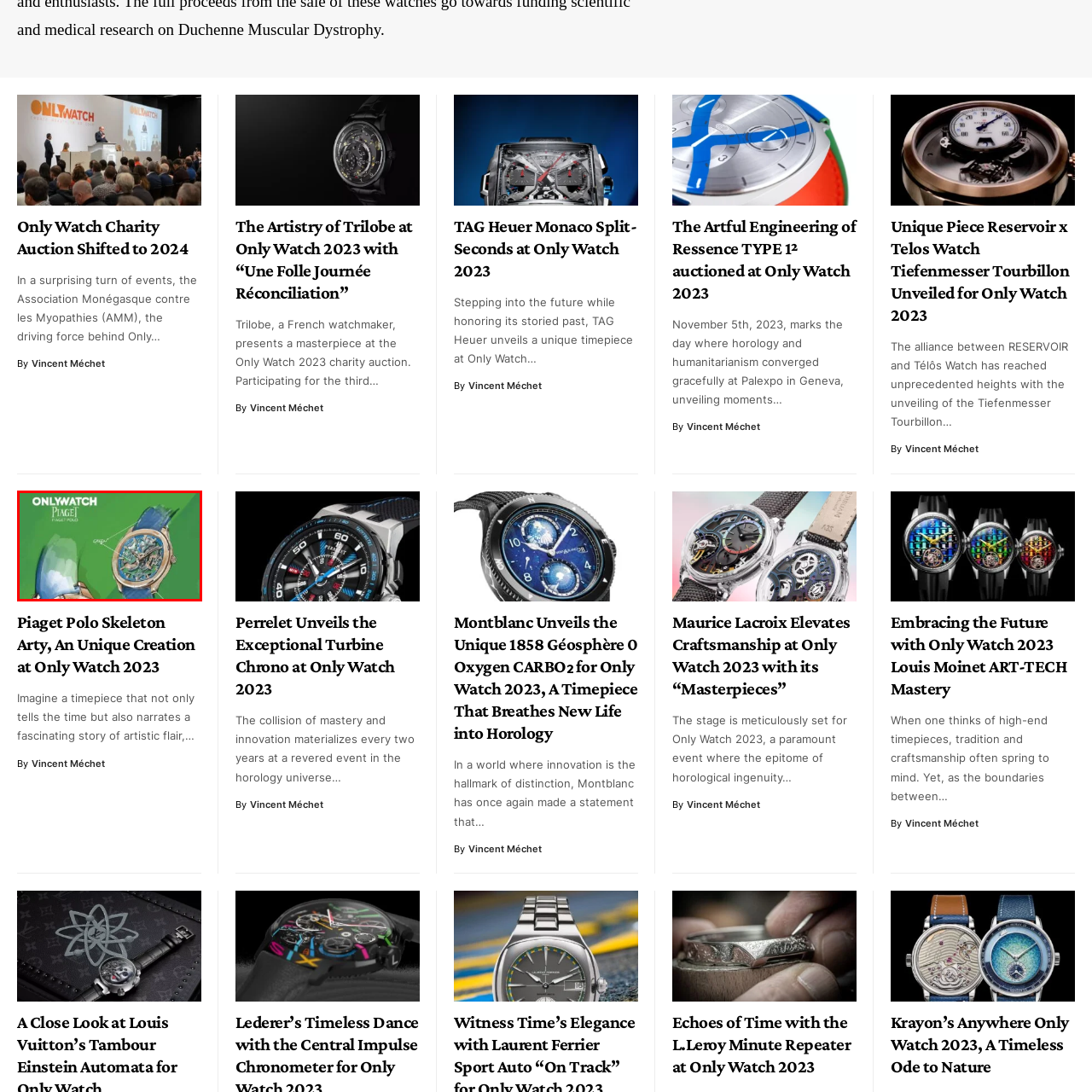Look closely at the section within the red border and give a one-word or brief phrase response to this question: 
What is the color of the watch strap?

Blue